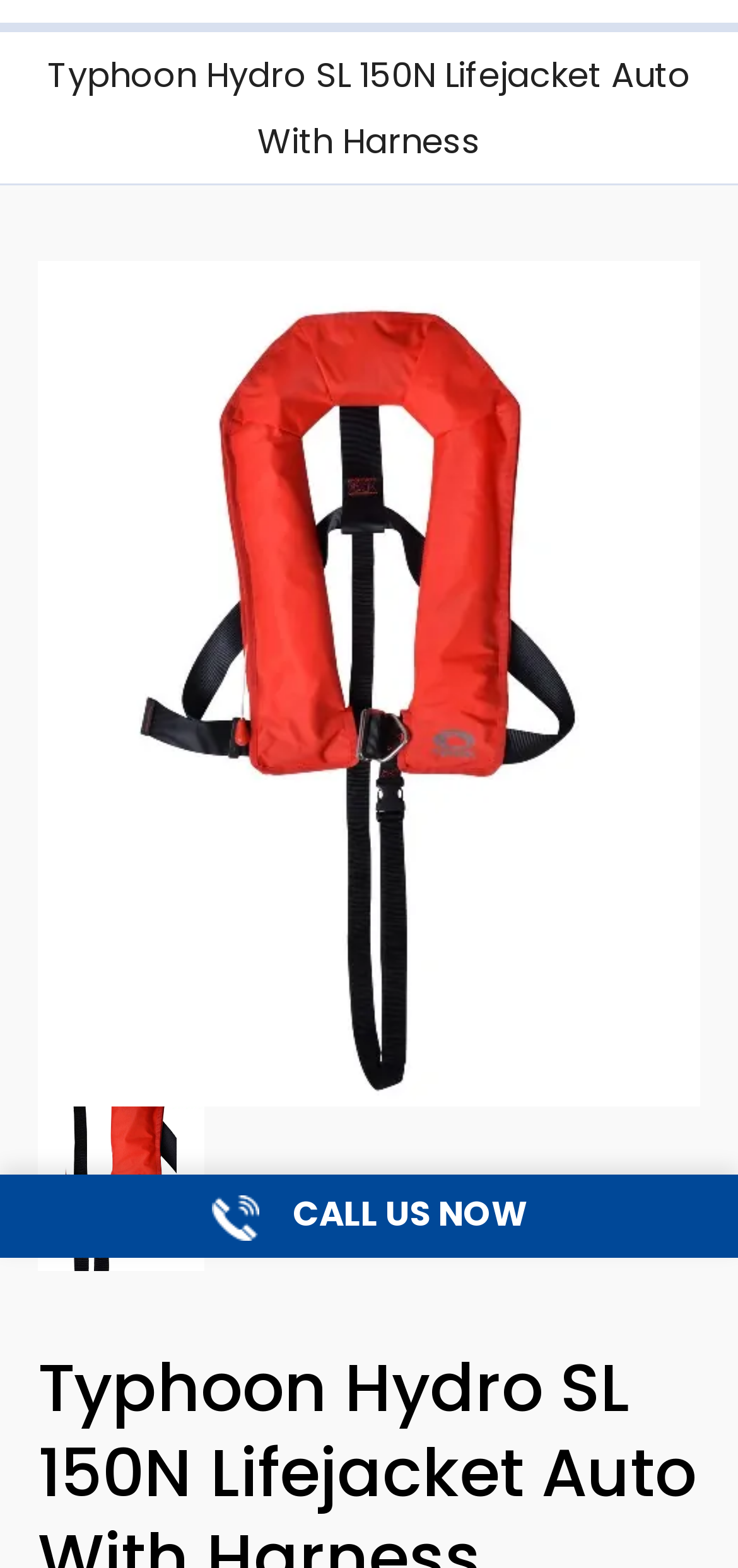Answer the following query concisely with a single word or phrase:
What is the name of the lifejacket?

Typhoon Hydro SL 150N